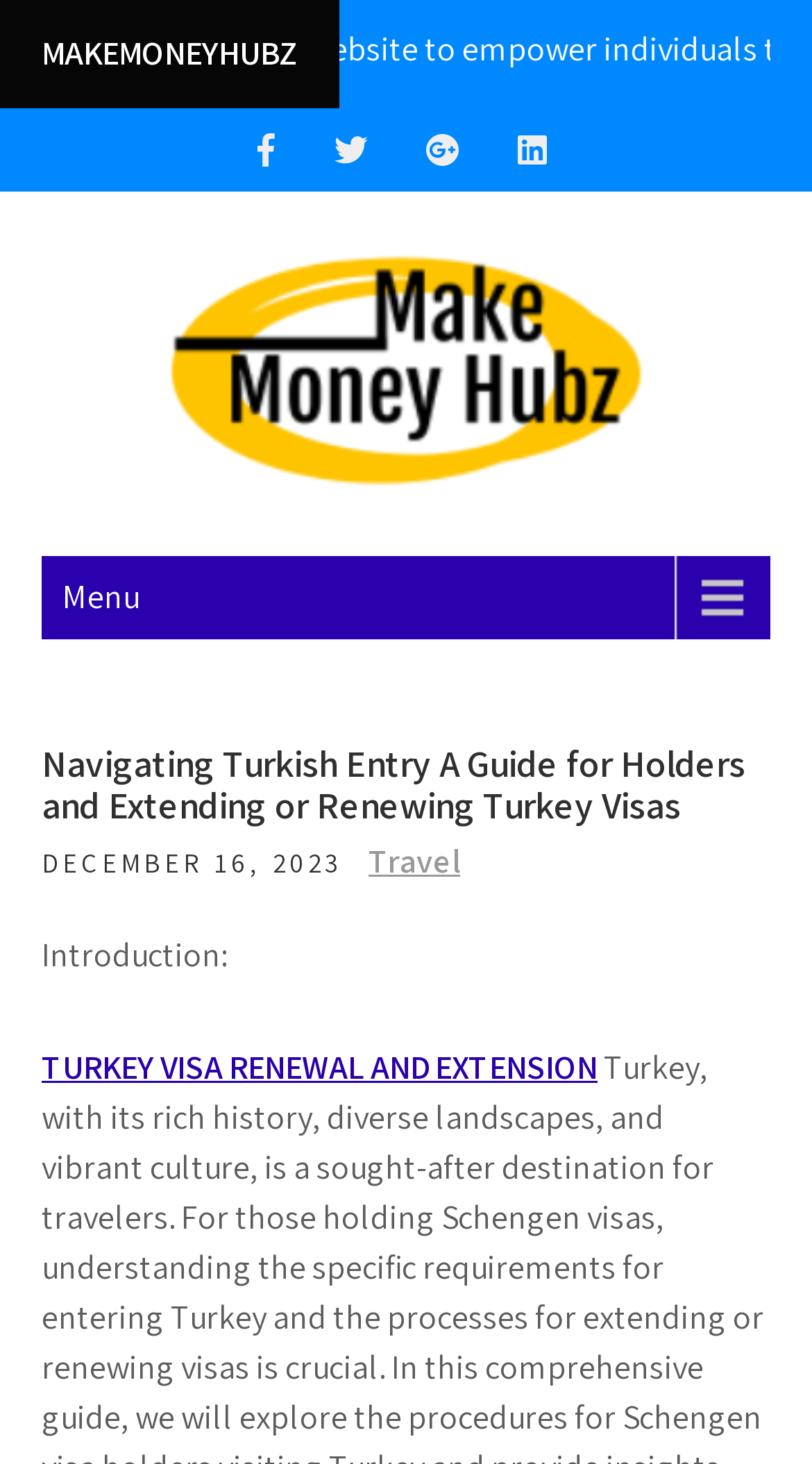Please provide the bounding box coordinates for the element that needs to be clicked to perform the instruction: "Click on the Turkey Visa Renewal and Extension link". The coordinates must consist of four float numbers between 0 and 1, formatted as [left, top, right, bottom].

[0.051, 0.714, 0.736, 0.743]